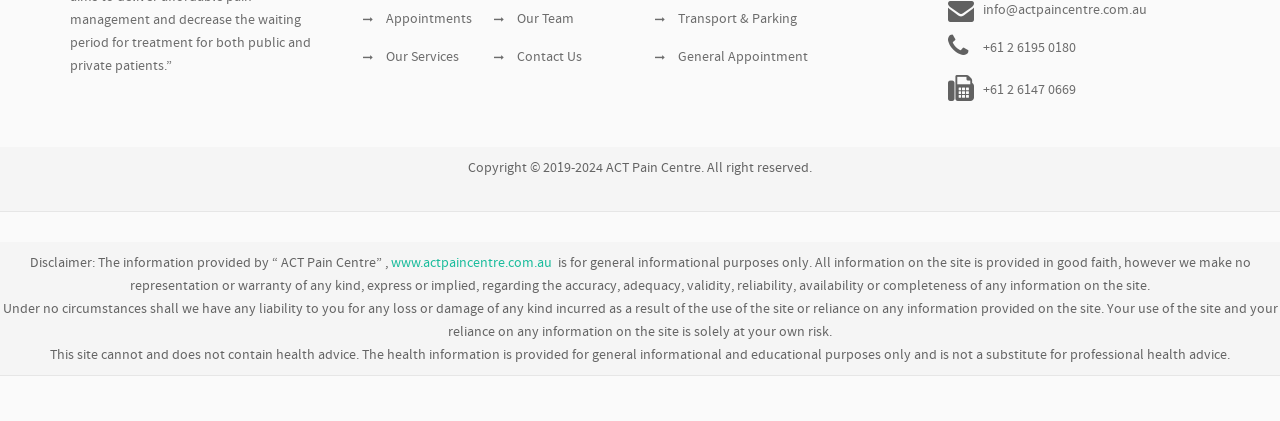What is the disclaimer about on this website?
Give a one-word or short-phrase answer derived from the screenshot.

Information accuracy